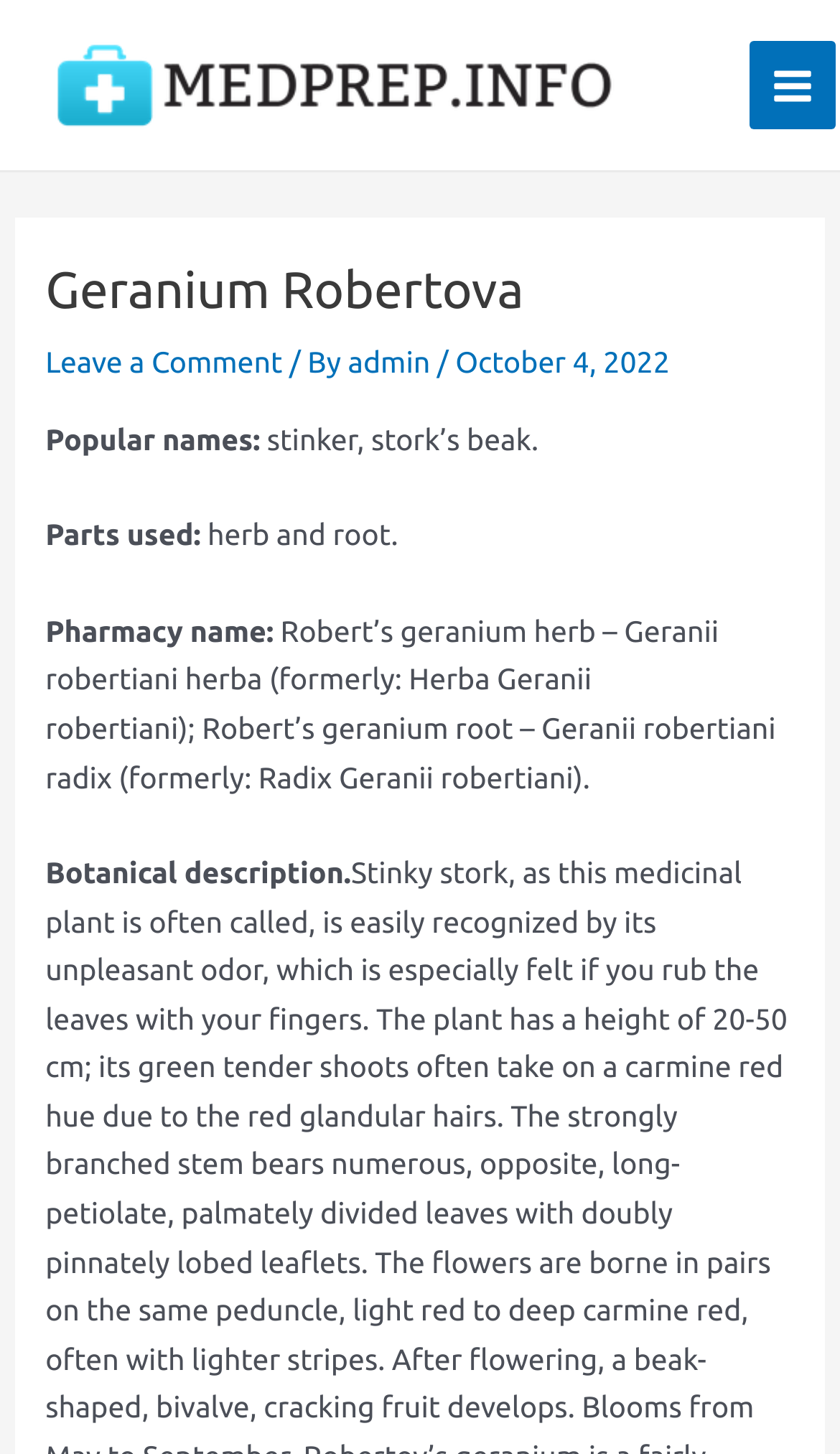Provide the bounding box coordinates of the HTML element this sentence describes: "Main Menu". The bounding box coordinates consist of four float numbers between 0 and 1, i.e., [left, top, right, bottom].

[0.891, 0.029, 0.995, 0.089]